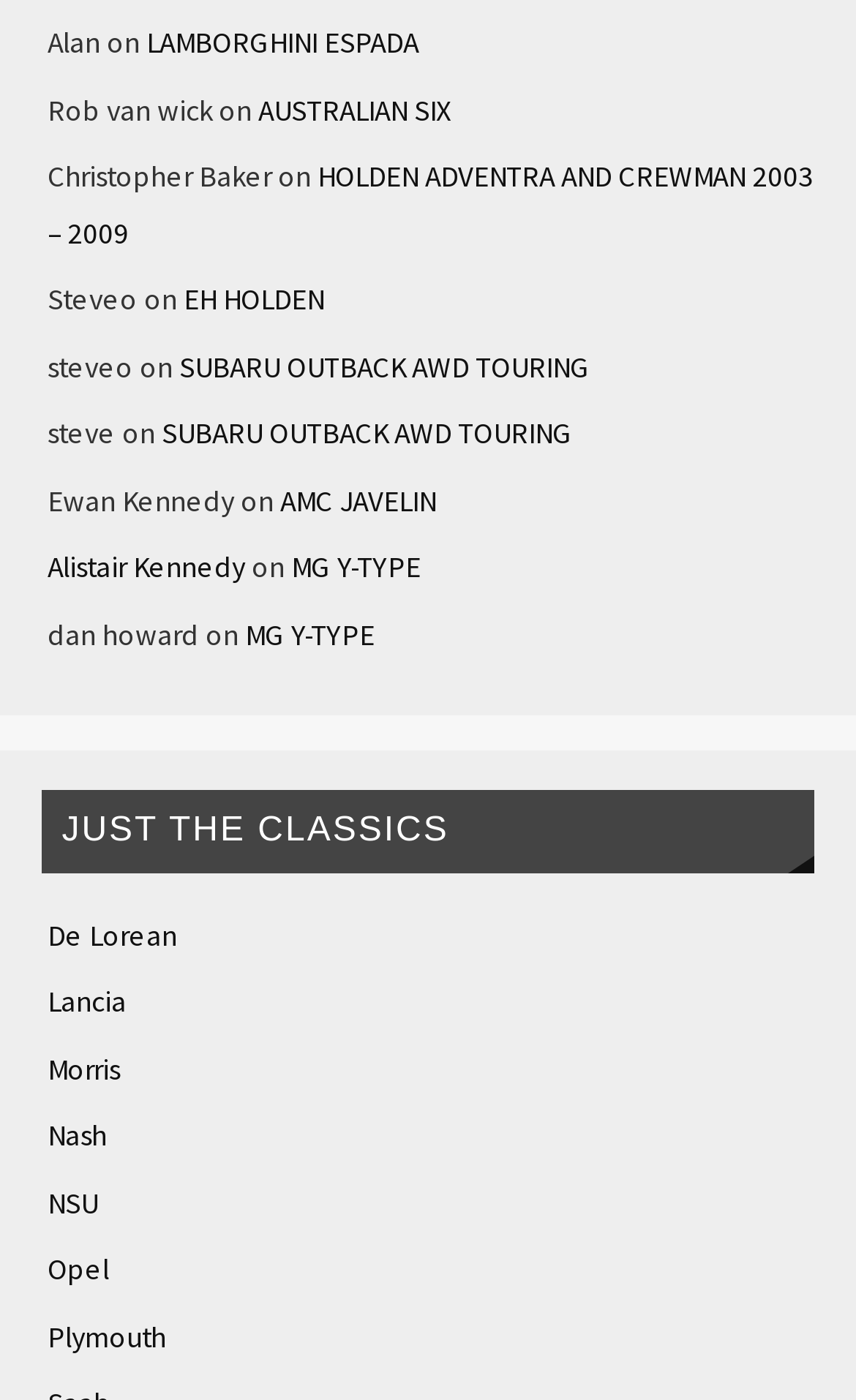Identify the bounding box coordinates for the element that needs to be clicked to fulfill this instruction: "Explore the page of JUST THE CLASSICS". Provide the coordinates in the format of four float numbers between 0 and 1: [left, top, right, bottom].

[0.048, 0.565, 0.952, 0.623]